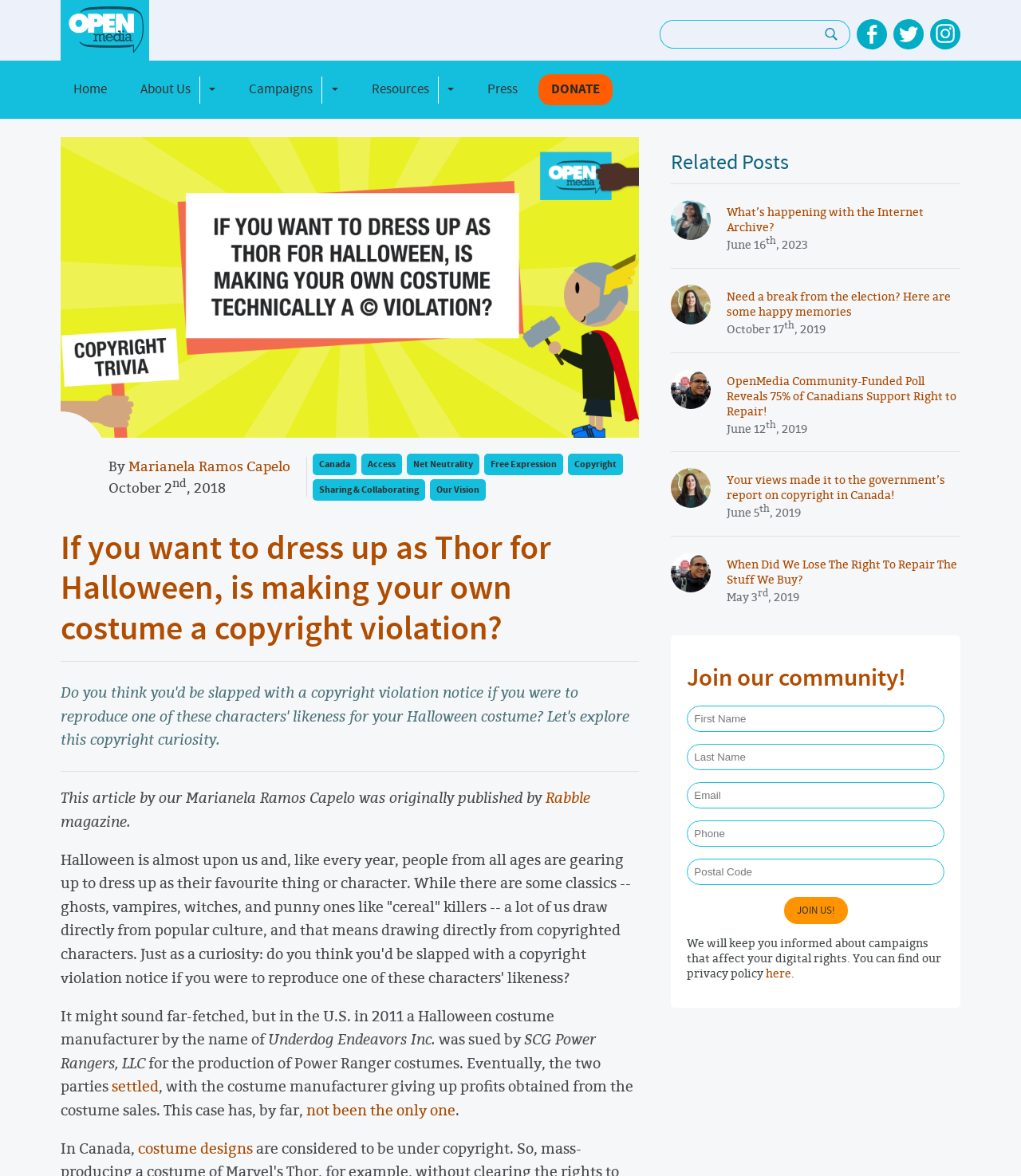What is the purpose of the 'Search' button?
Provide a short answer using one word or a brief phrase based on the image.

To search the website